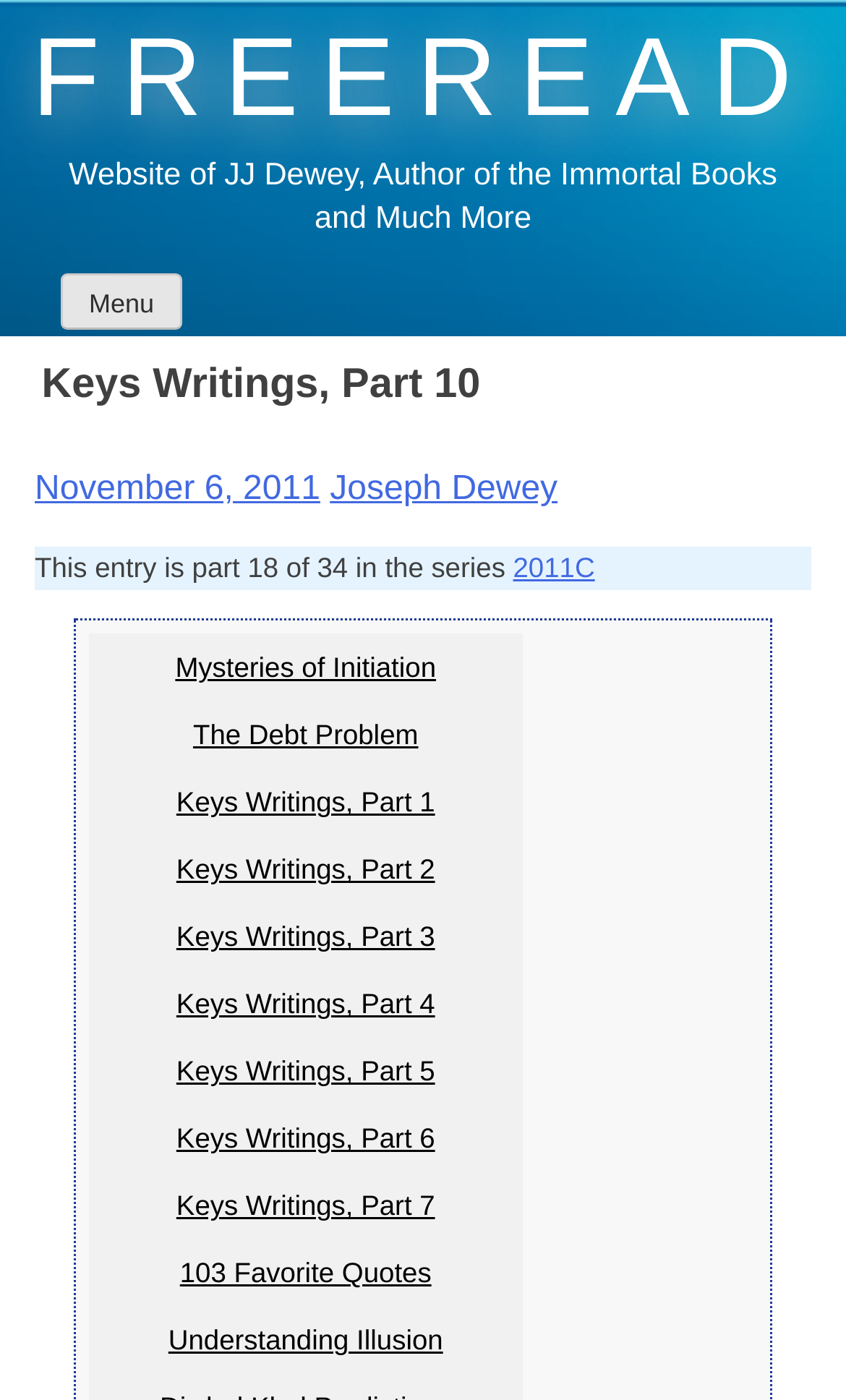What is the main title displayed on this webpage?

Keys Writings, Part 10